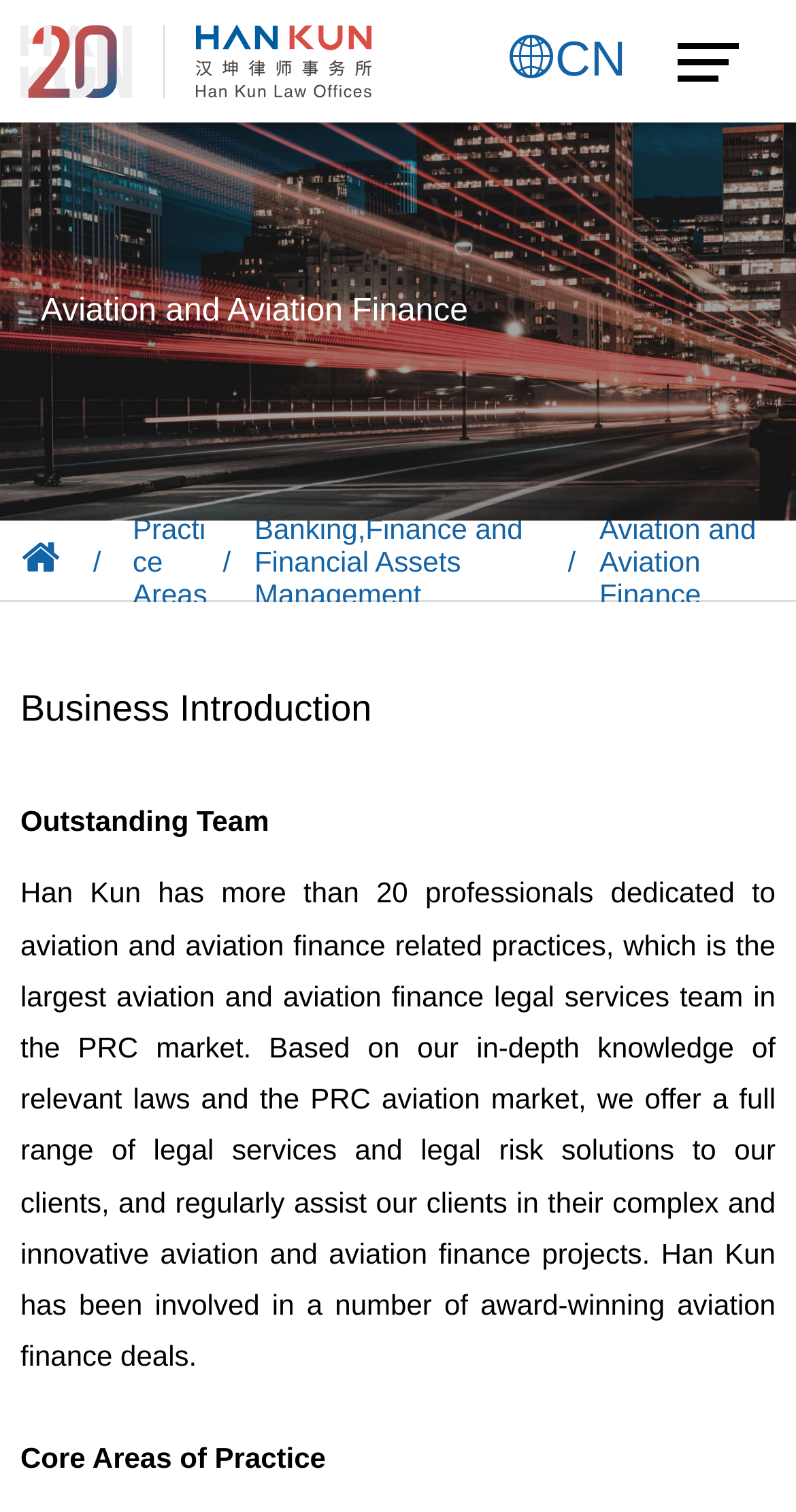What type of projects does Han Kun assist clients with?
Please provide a comprehensive answer based on the details in the screenshot.

The webpage states that Han Kun 'regularly assist our clients in their complex and innovative aviation and aviation finance projects', indicating that the law firm helps clients with projects related to aviation and aviation finance.